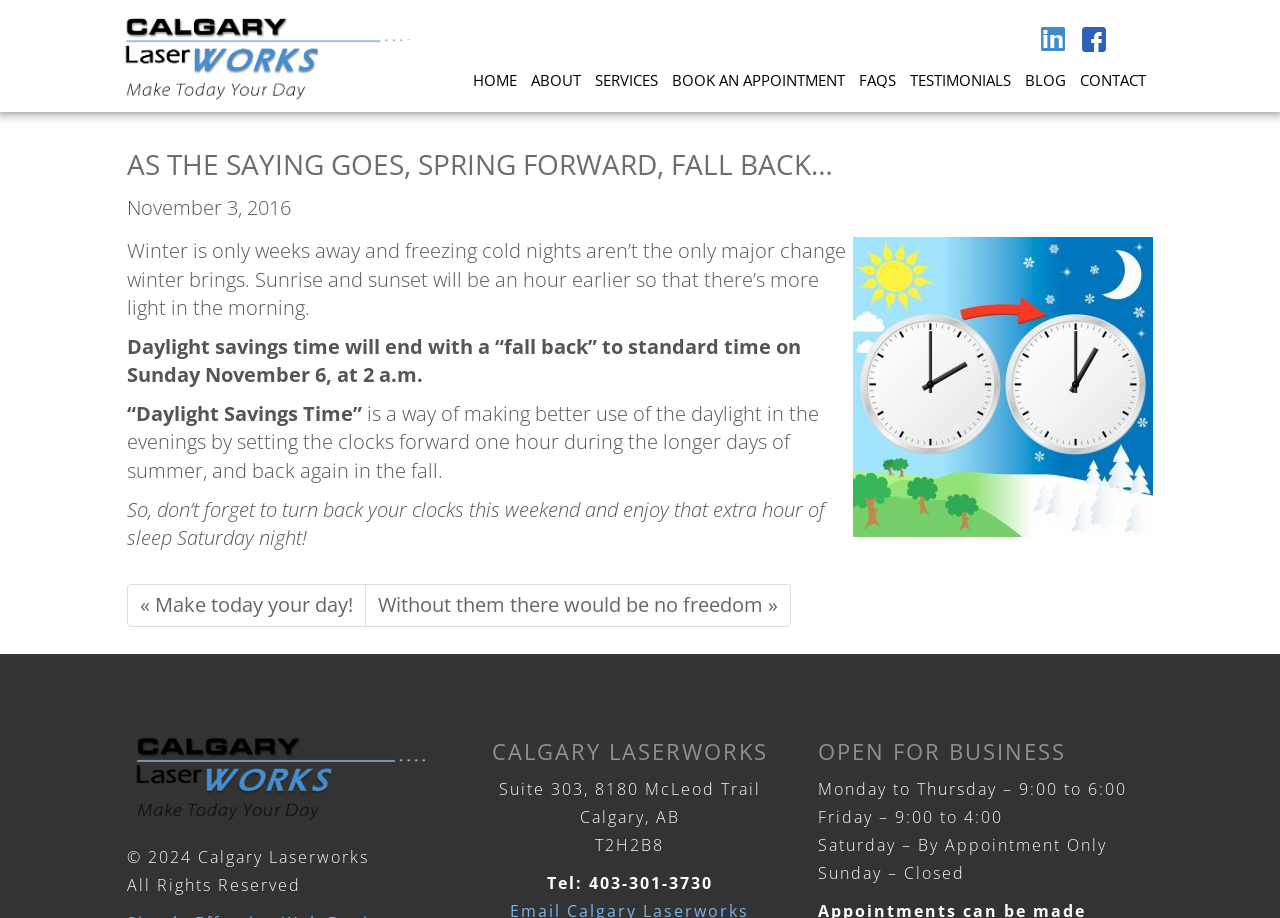Write an exhaustive caption that covers the webpage's main aspects.

The webpage appears to be the homepage of Calgary Laserworks, a business that provides laser-related services. At the top of the page, there is a navigation menu with 9 links: HOME, ABOUT, SERVICES, BOOK AN APPOINTMENT, FAQS, TESTIMONIALS, BLOG, CONTACT, and two social media links. 

Below the navigation menu, there is a main article section that takes up most of the page. The article has a heading that reads "AS THE SAYING GOES, SPRING FORWARD, FALL BACK…" and is dated November 3, 2016. The article discusses the upcoming end of daylight saving time and its effects on daily life. 

To the right of the article, there are two links: "« Make today your day!" and "Without them there would be no freedom »". 

At the bottom of the page, there is a footer section that contains copyright information, the business's address, phone number, and operating hours. The operating hours are listed as Monday to Thursday from 9:00 to 6:00, Friday from 9:00 to 4:00, Saturday by appointment only, and Sunday closed.